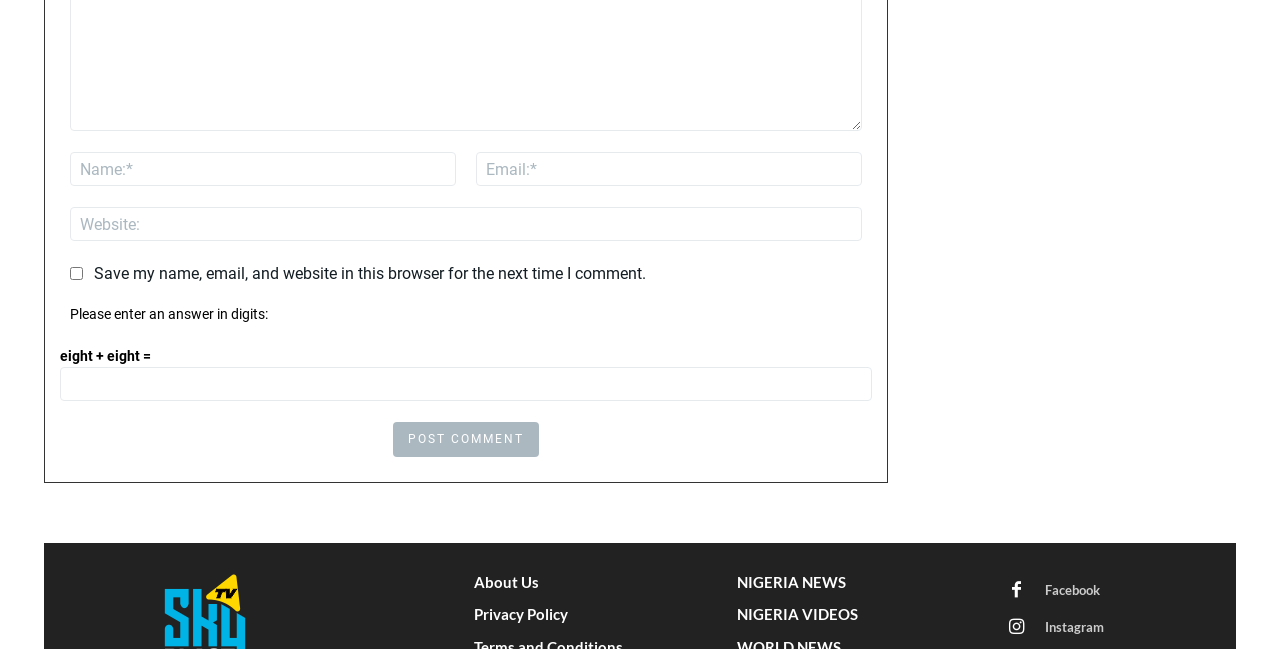Please locate the bounding box coordinates of the element's region that needs to be clicked to follow the instruction: "Enter your name". The bounding box coordinates should be provided as four float numbers between 0 and 1, i.e., [left, top, right, bottom].

[0.055, 0.235, 0.356, 0.287]